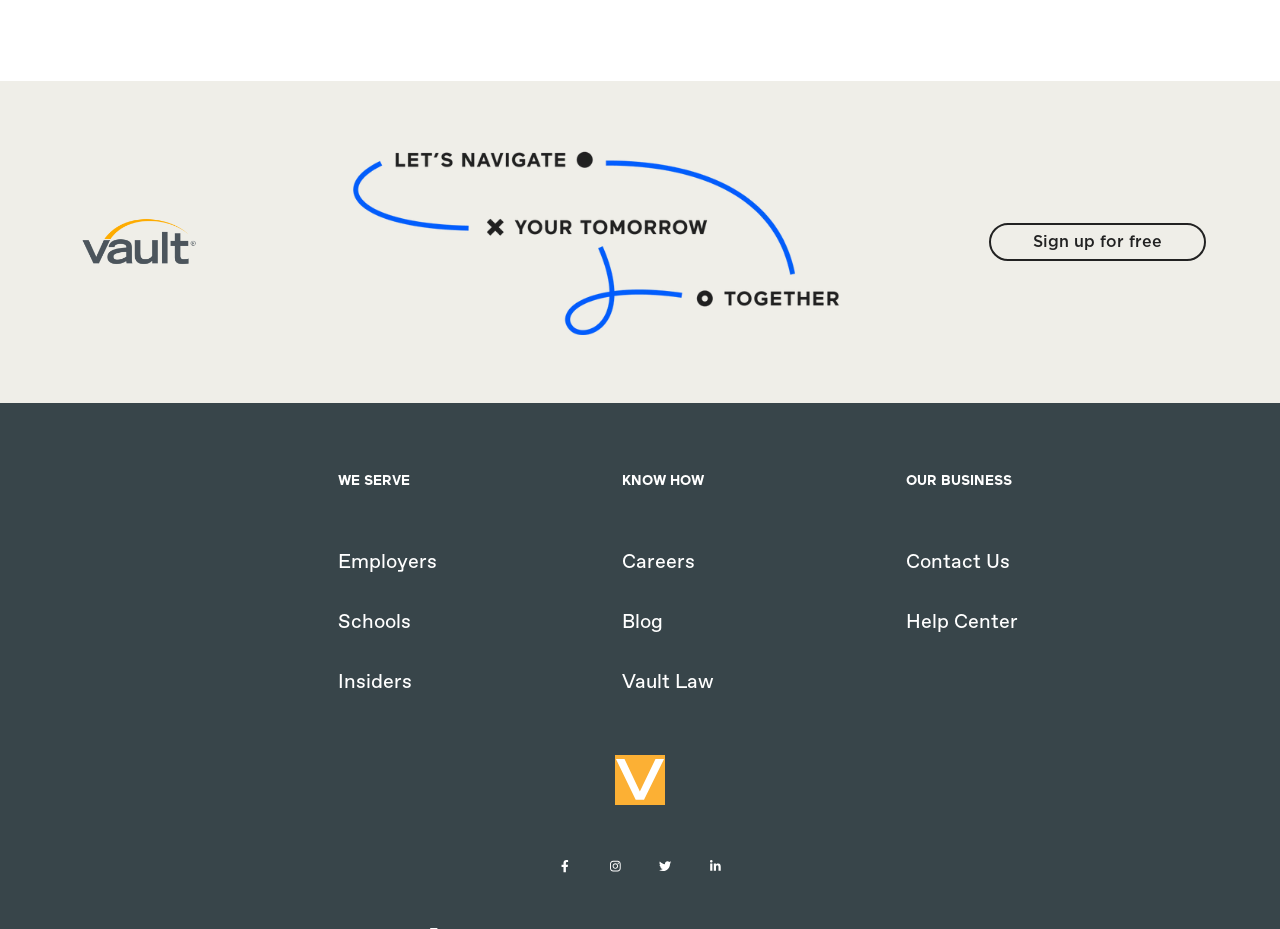Using the format (top-left x, top-left y, bottom-right x, bottom-right y), and given the element description, identify the bounding box coordinates within the screenshot: Contact Us

[0.7, 0.595, 0.925, 0.616]